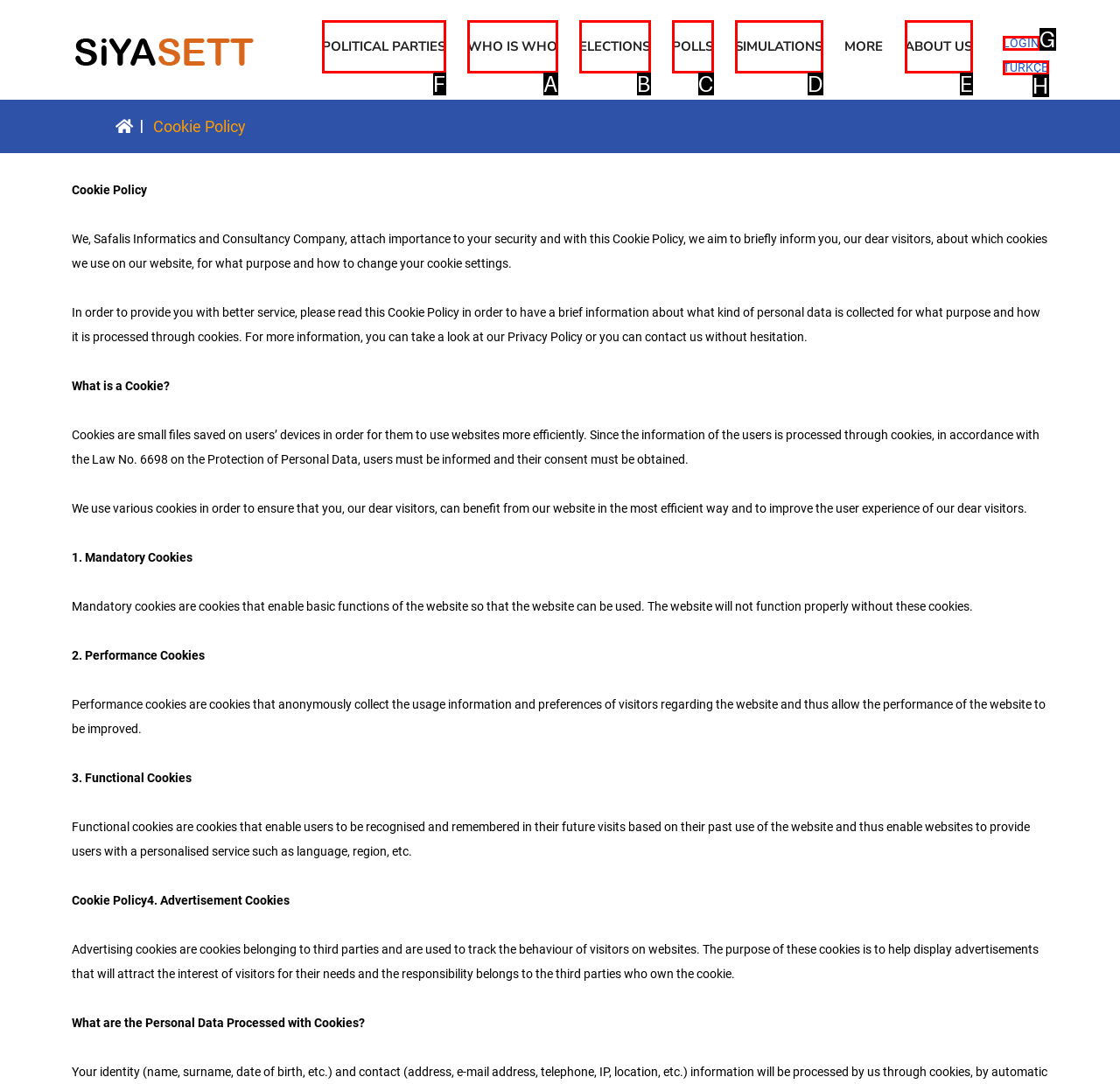For the task: Go to the POLITICAL PARTIES page, tell me the letter of the option you should click. Answer with the letter alone.

F